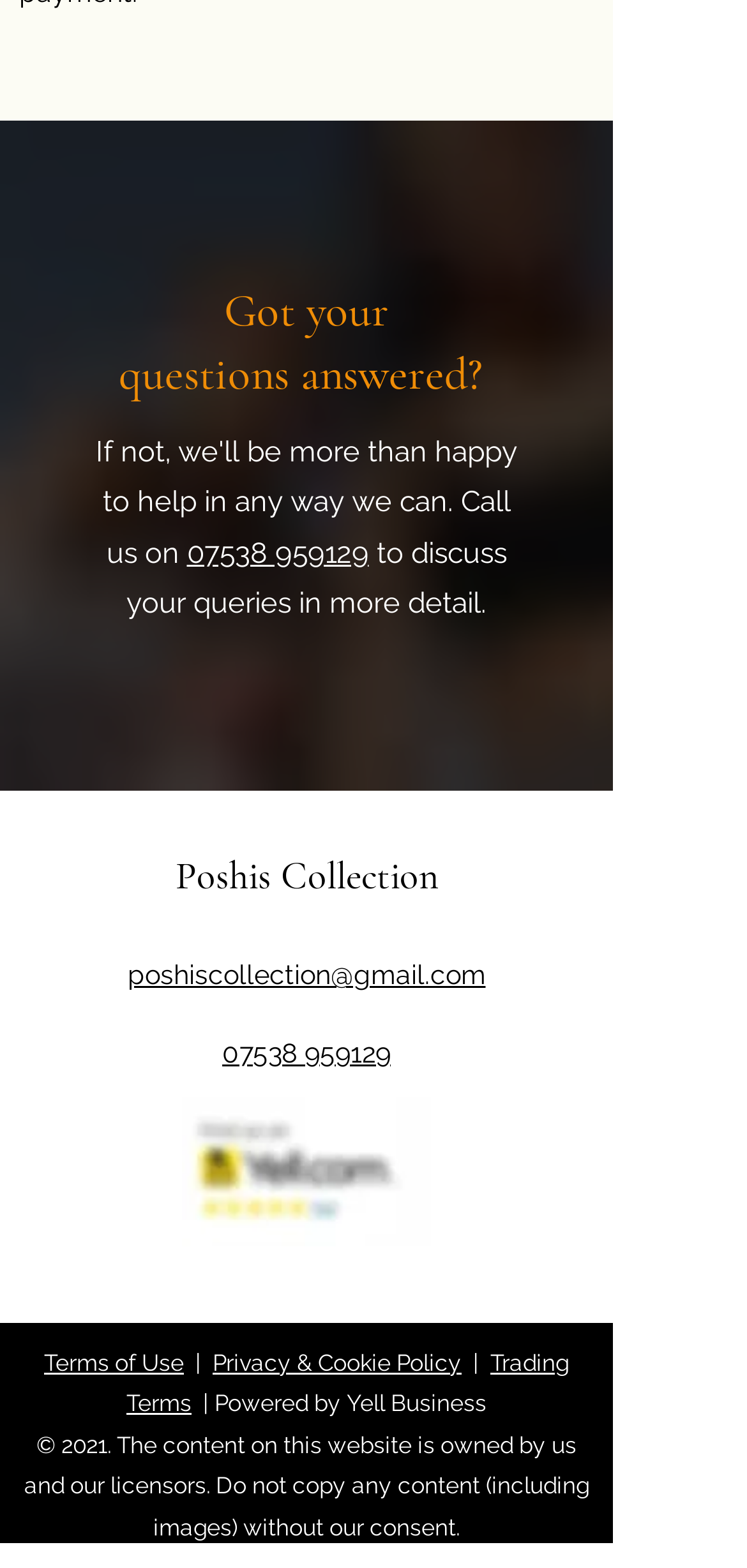Identify the bounding box coordinates of the part that should be clicked to carry out this instruction: "Buy Now".

None